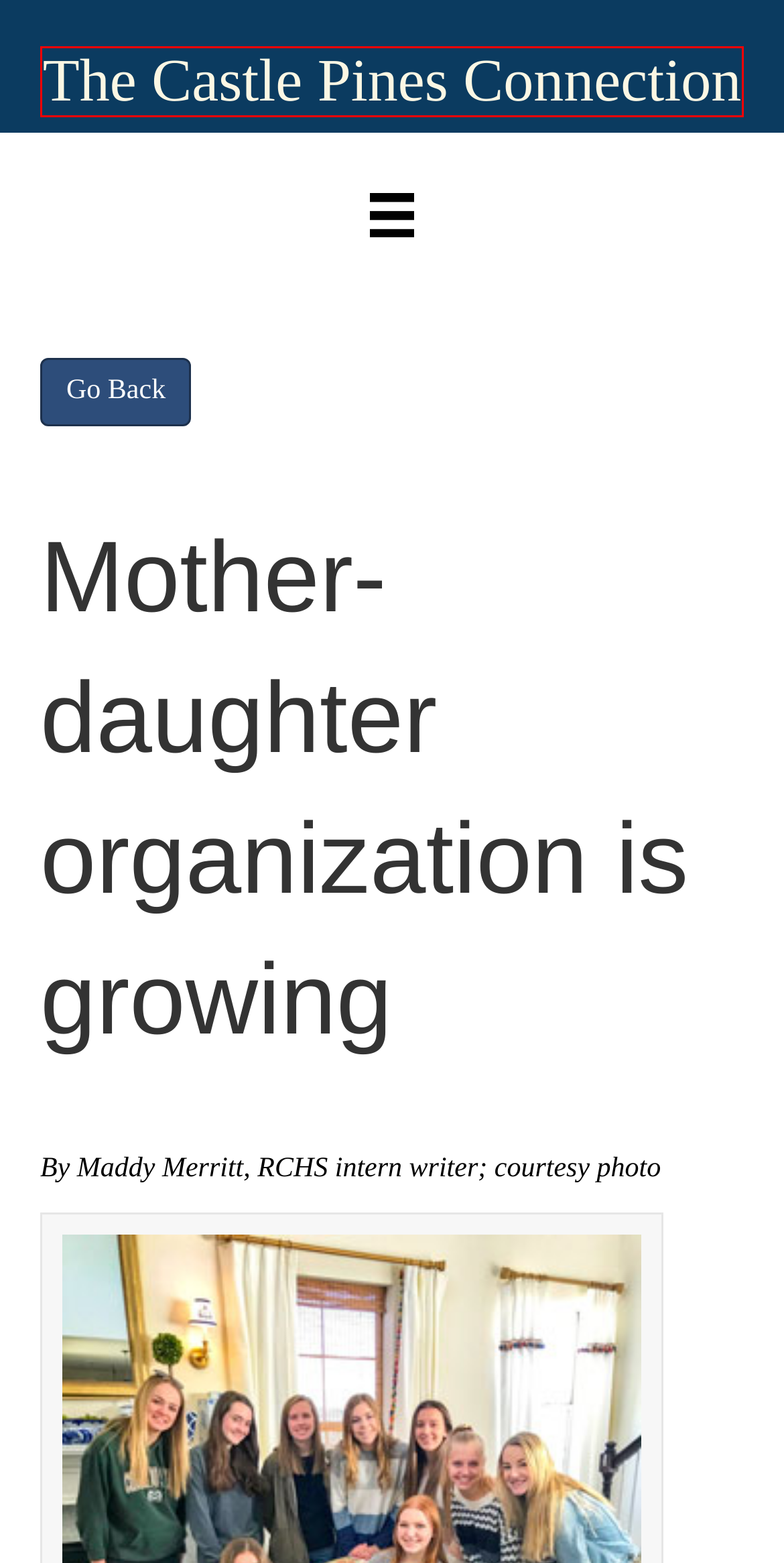Look at the screenshot of a webpage, where a red bounding box highlights an element. Select the best description that matches the new webpage after clicking the highlighted element. Here are the candidates:
A. Briggs thinks his big brother is paw-some!
B. Traffic light going up at key intersection
C. Championing children through love and volleyball
D. The Castle Pines Connection
E. Colorado Early Colleges give students a jump on higher education
F. Hats off to Derby-themed Womenade event
G. Otto the family lap dog | The Castle Pines Connection
H. Dear Mrs. A – June | The Castle Pines Connection

D